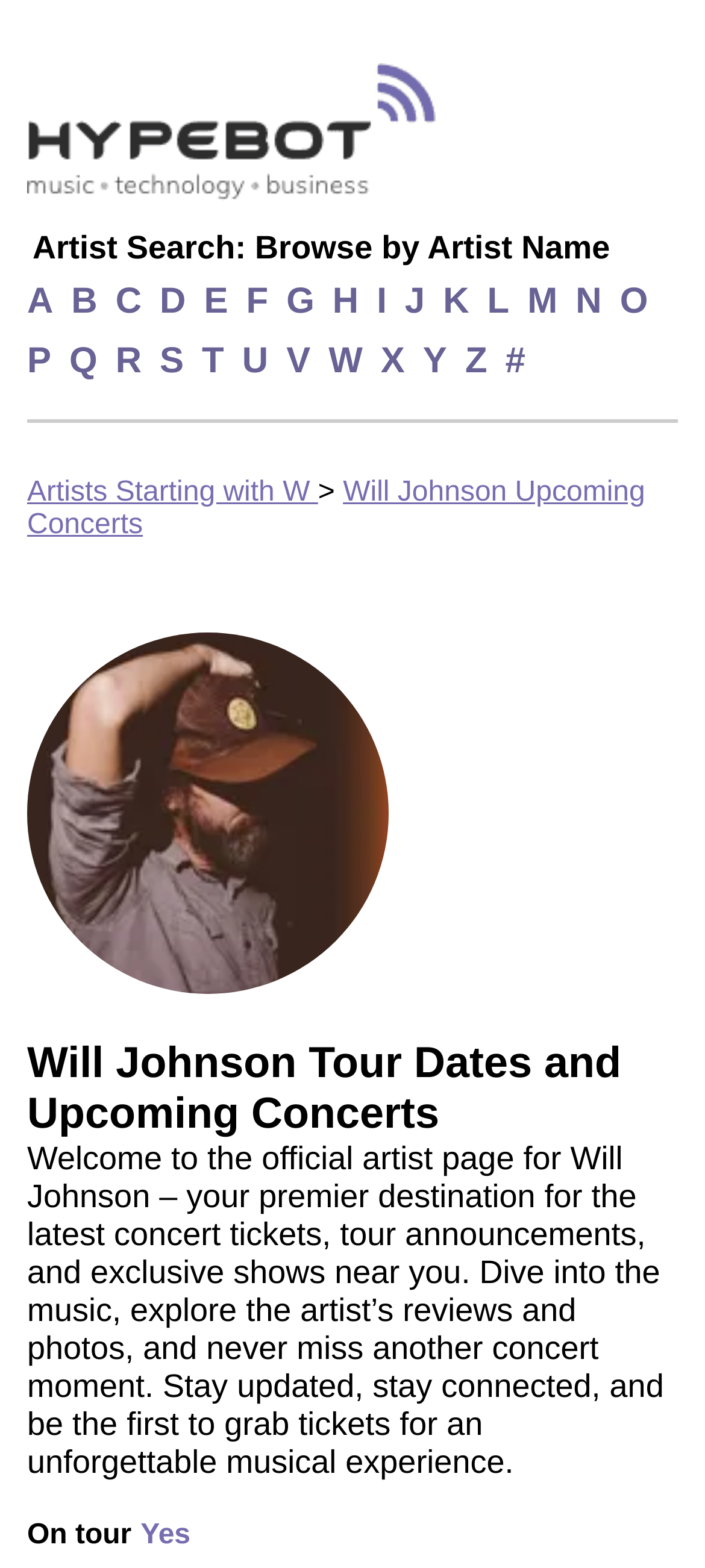Locate and generate the text content of the webpage's heading.

Will Johnson Tour Dates and Upcoming Concerts